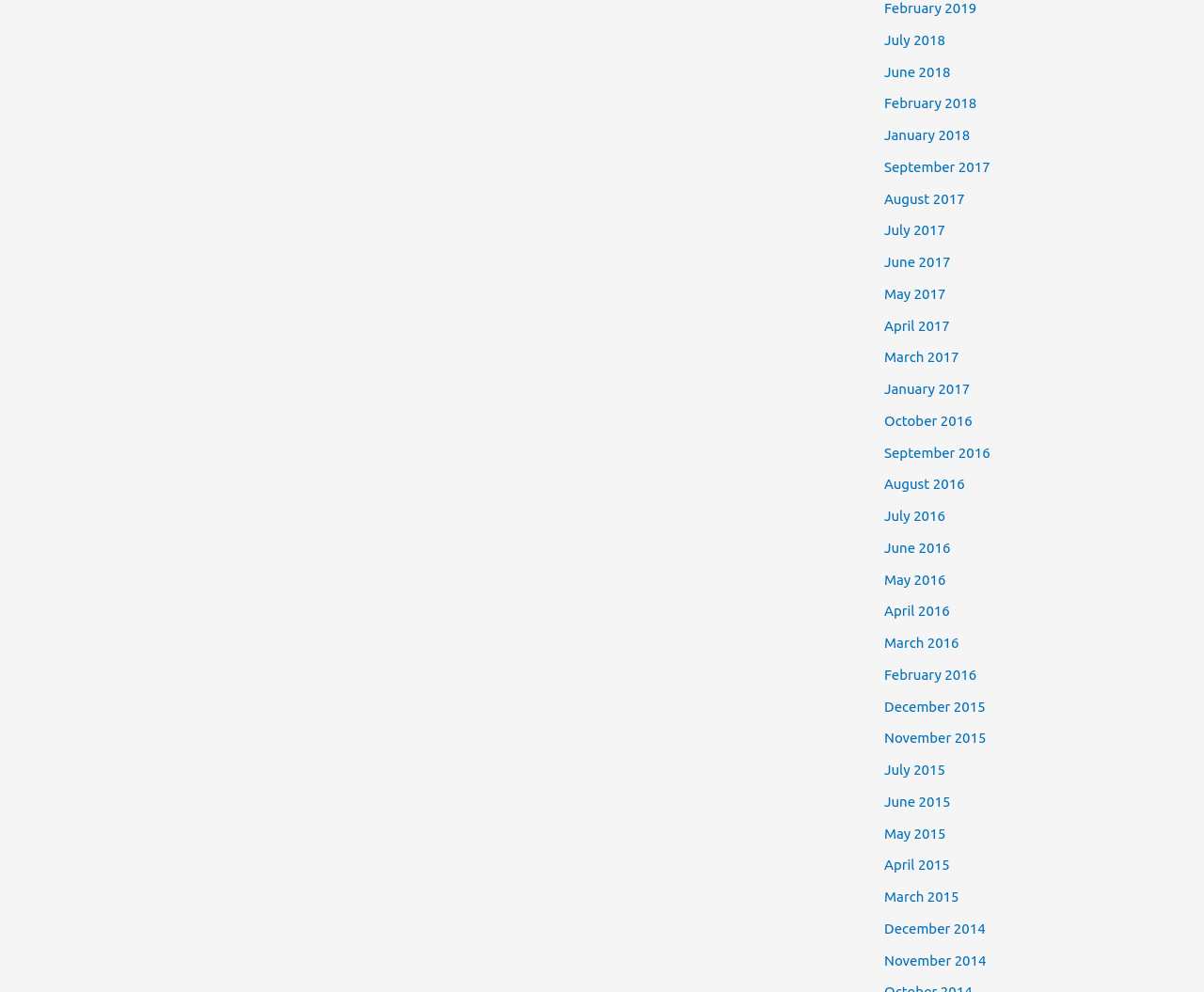Respond to the question with just a single word or phrase: 
What is the most recent month listed?

February 2019